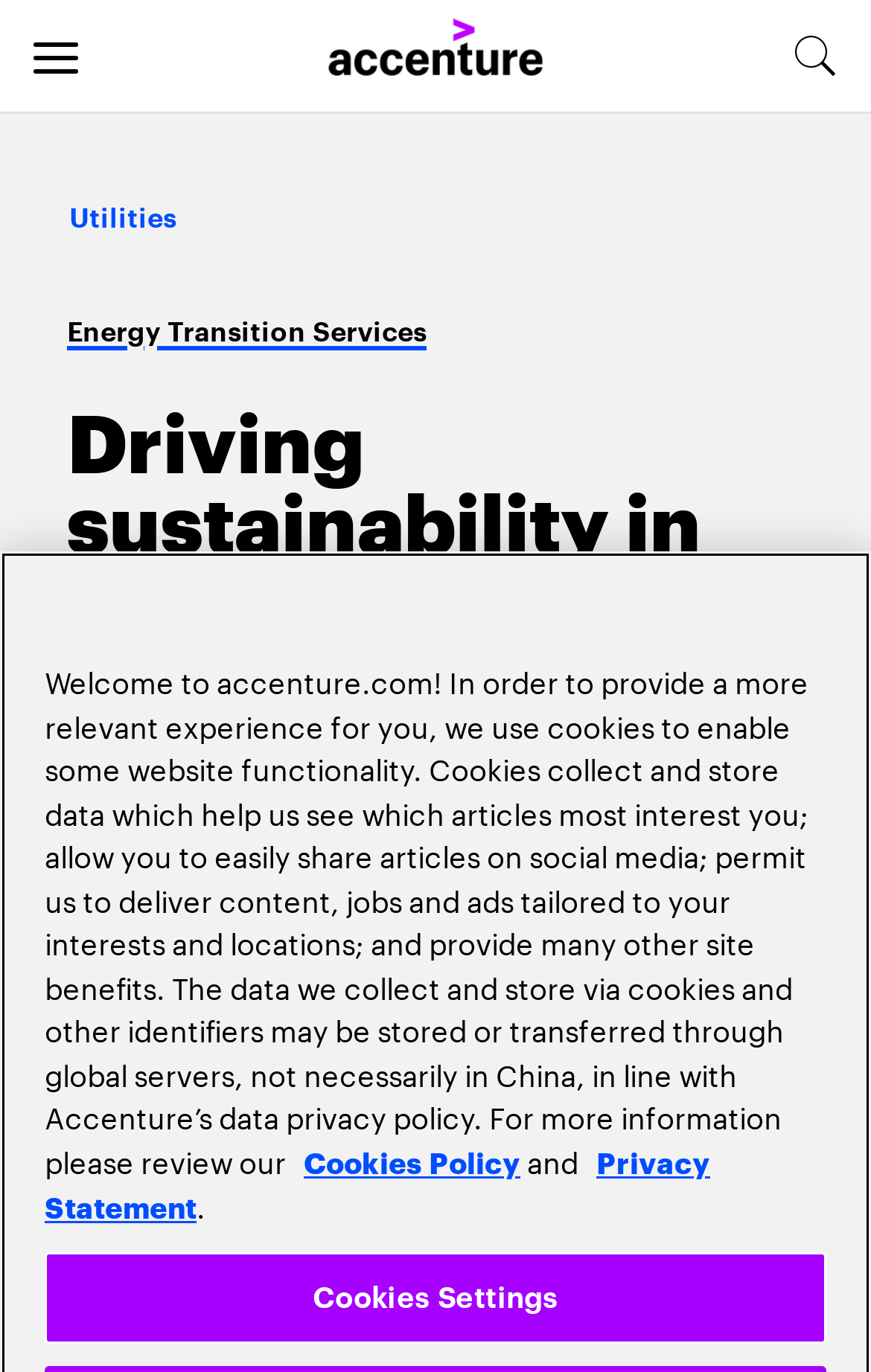Identify the bounding box coordinates of the clickable section necessary to follow the following instruction: "Go to Accenture home". The coordinates should be presented as four float numbers from 0 to 1, i.e., [left, top, right, bottom].

[0.377, 0.013, 0.623, 0.055]